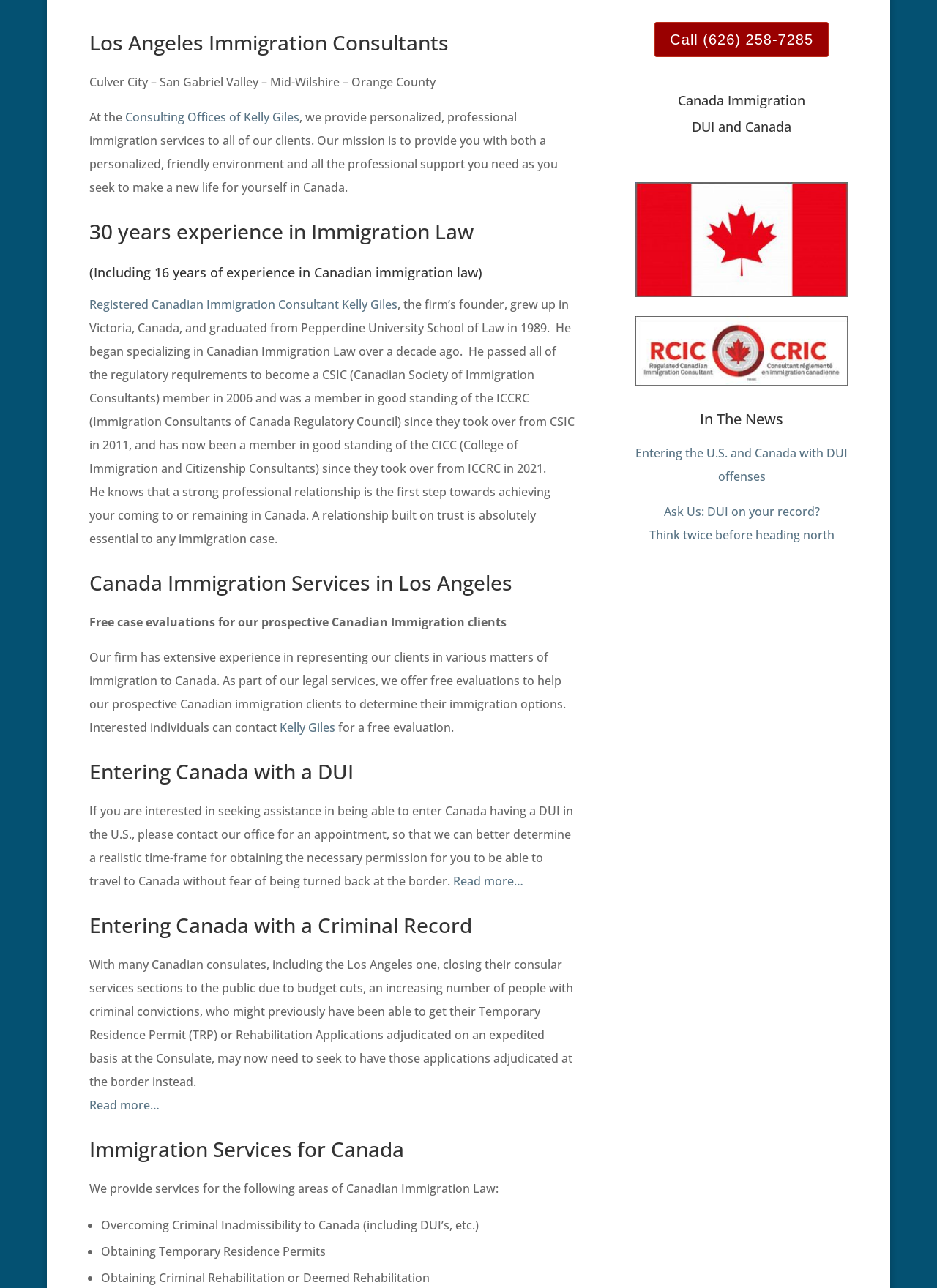Identify the bounding box of the HTML element described here: "Canada". Provide the coordinates as four float numbers between 0 and 1: [left, top, right, bottom].

[0.795, 0.092, 0.845, 0.105]